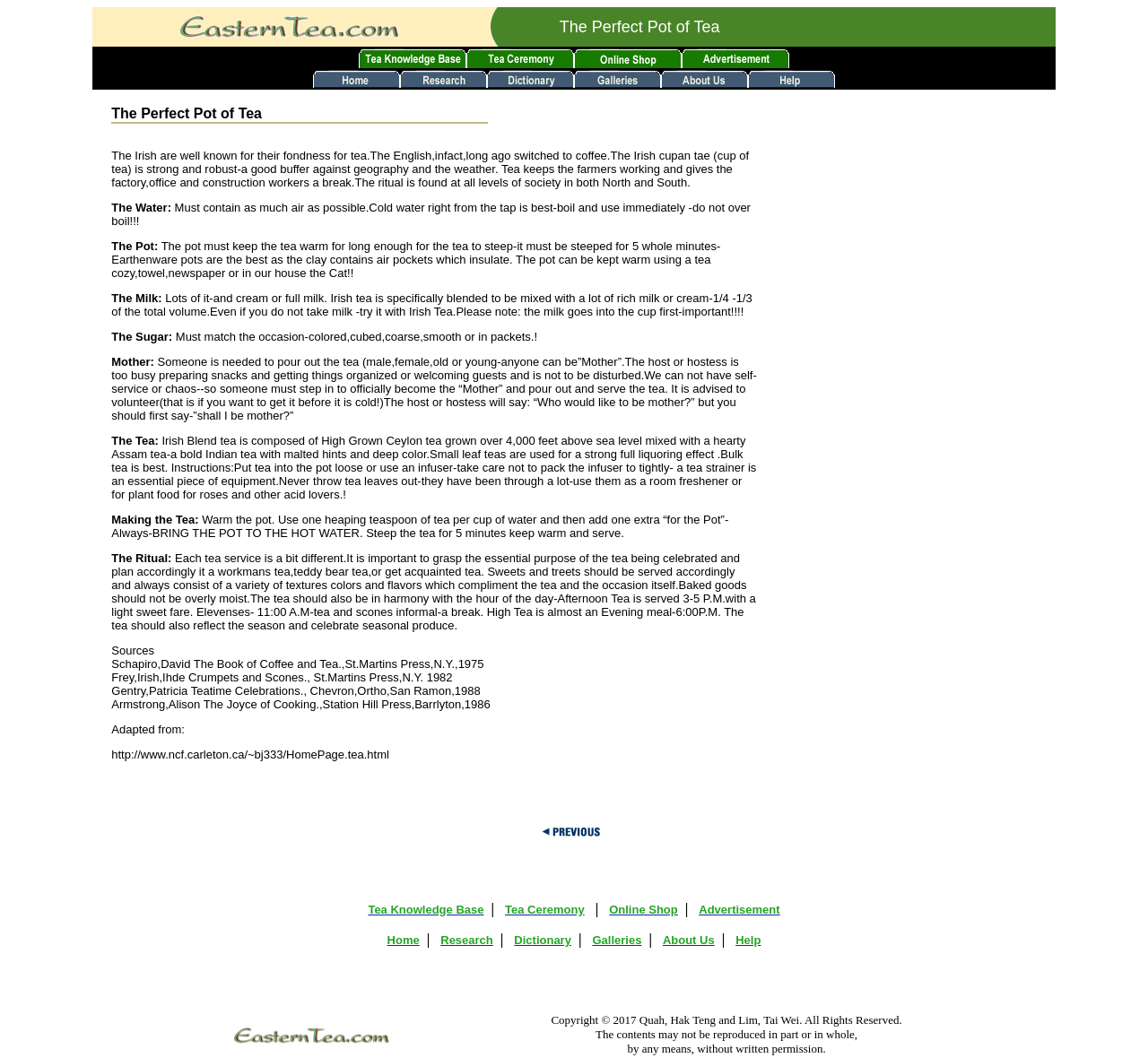From the given element description: "alt="Tea Wares Research"", find the bounding box for the UI element. Provide the coordinates as four float numbers between 0 and 1, in the order [left, top, right, bottom].

[0.348, 0.073, 0.424, 0.087]